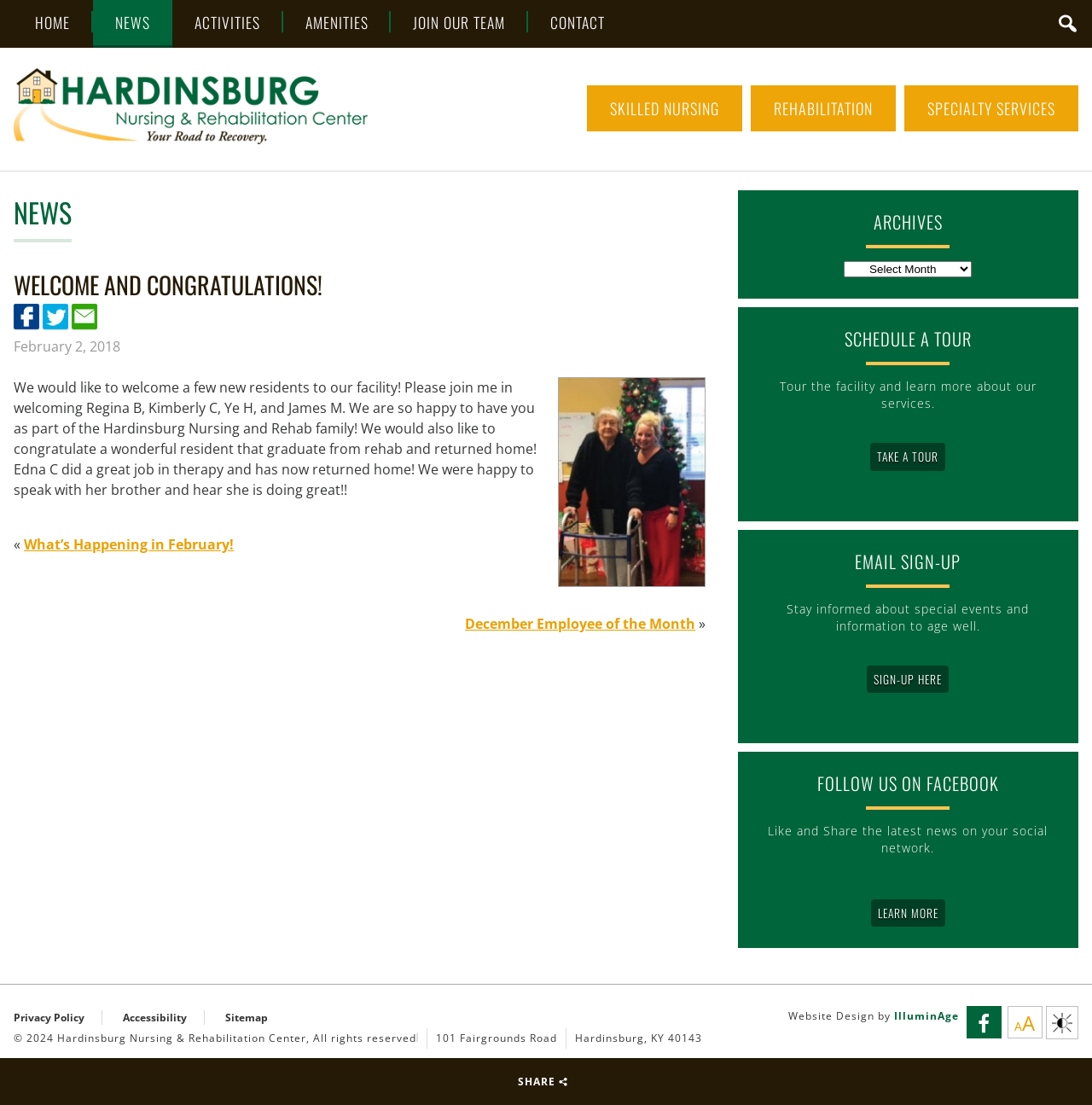Specify the bounding box coordinates of the area to click in order to execute this command: 'Schedule a tour'. The coordinates should consist of four float numbers ranging from 0 to 1, and should be formatted as [left, top, right, bottom].

[0.803, 0.406, 0.86, 0.421]